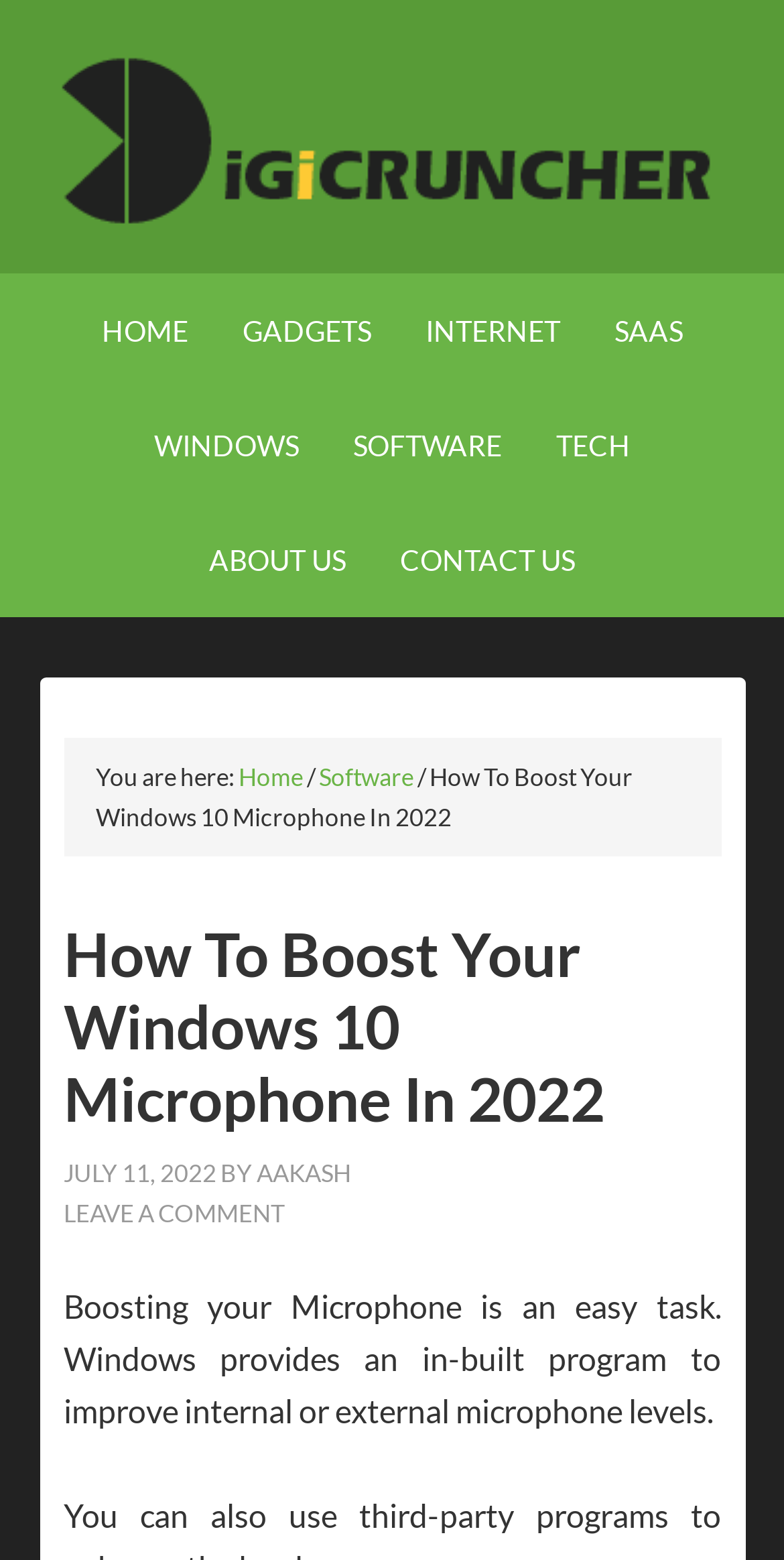Identify the first-level heading on the webpage and generate its text content.

How To Boost Your Windows 10 Microphone In 2022